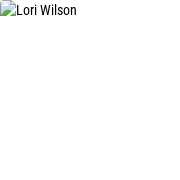Analyze the image and answer the question with as much detail as possible: 
What is the purpose of Lori Wilson's involvement in the ESOP Committee?

According to the caption, Lori Wilson's involvement in the ESOP Committee is to educate her co-workers about the significance and benefits of employee ownership, which demonstrates her leadership and dedication to fostering a positive work environment.